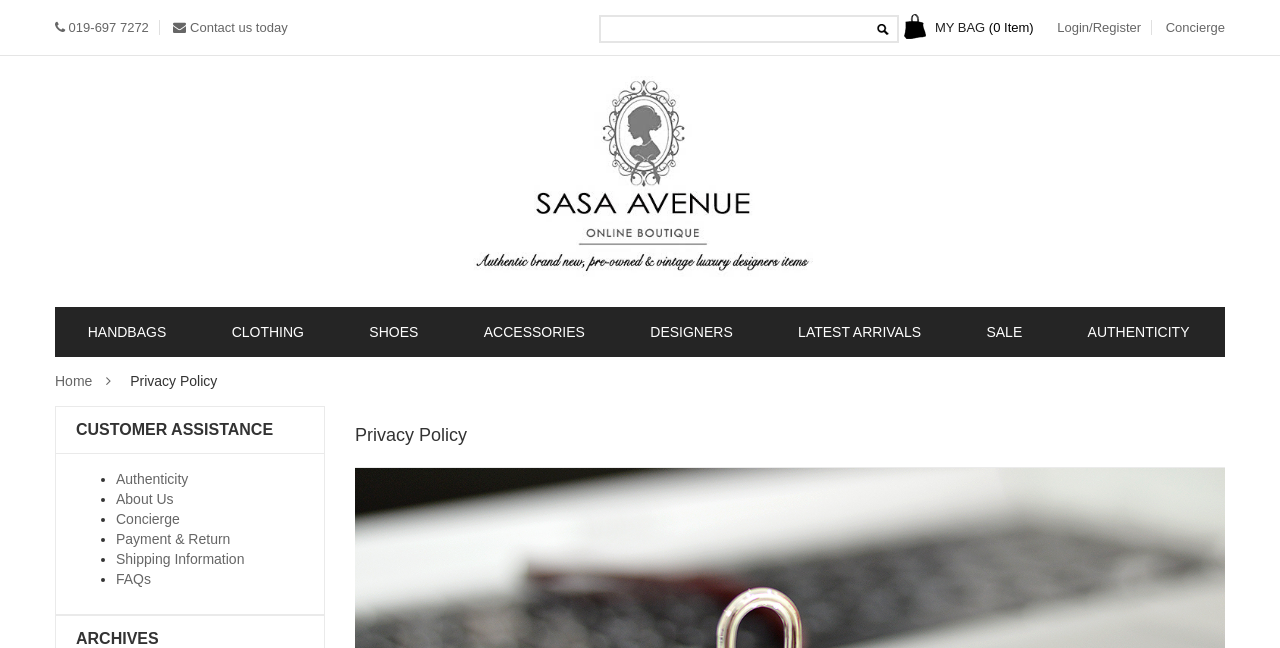What is the phone number to contact SASA AVENUE?
Please describe in detail the information shown in the image to answer the question.

I found the phone number by looking at the link element with the text ' 019-697 7272' which is likely a contact information.